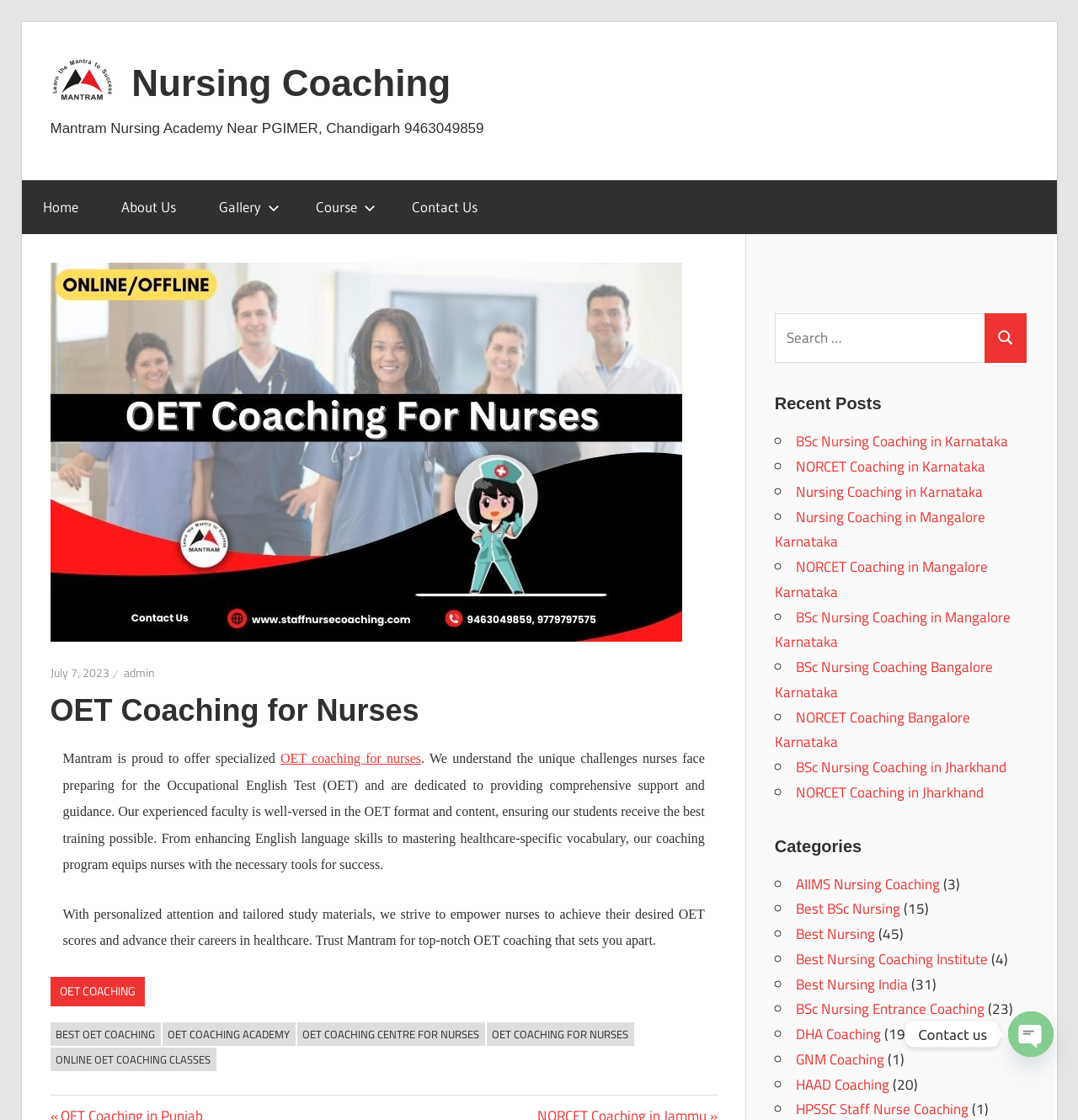Identify and provide the bounding box coordinates of the UI element described: "BSc Nursing Coaching Bangalore Karnataka". The coordinates should be formatted as [left, top, right, bottom], with each number being a float between 0 and 1.

[0.719, 0.583, 0.921, 0.63]